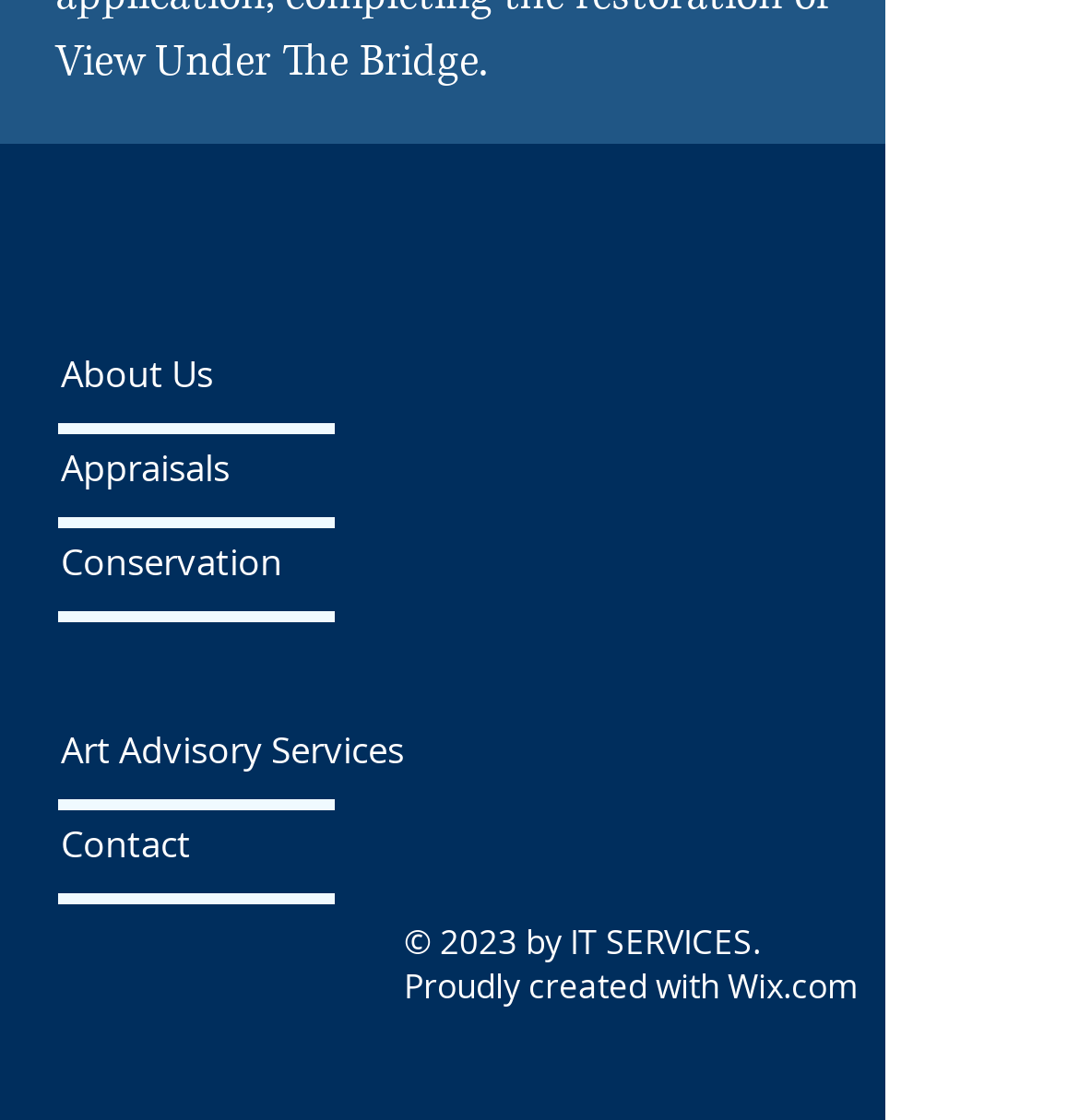Respond to the following question with a brief word or phrase:
What is the purpose of the 'Appraisals' link?

To access appraisal services